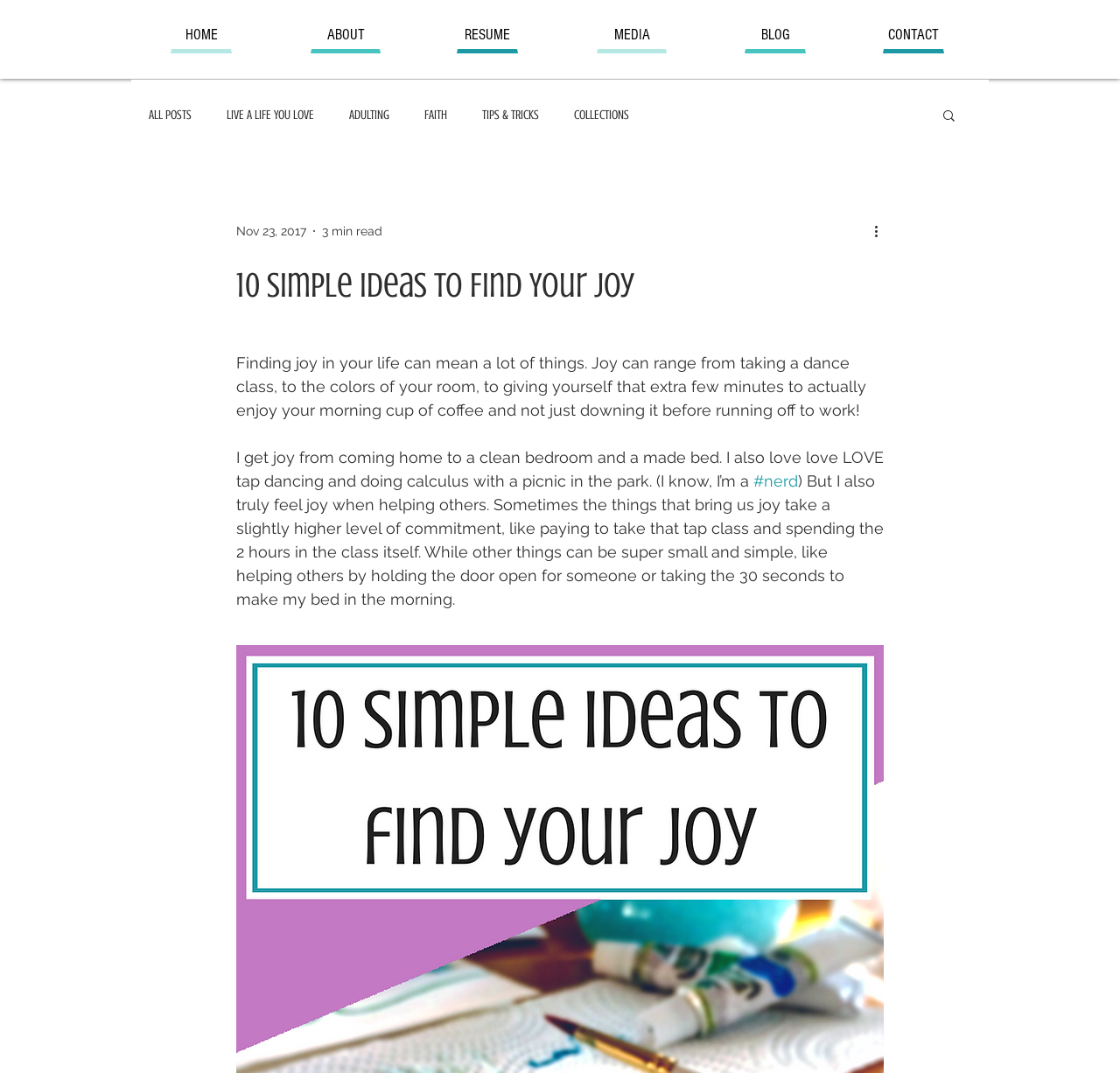What is the first link in the navigation menu?
Look at the image and provide a short answer using one word or a phrase.

HOME